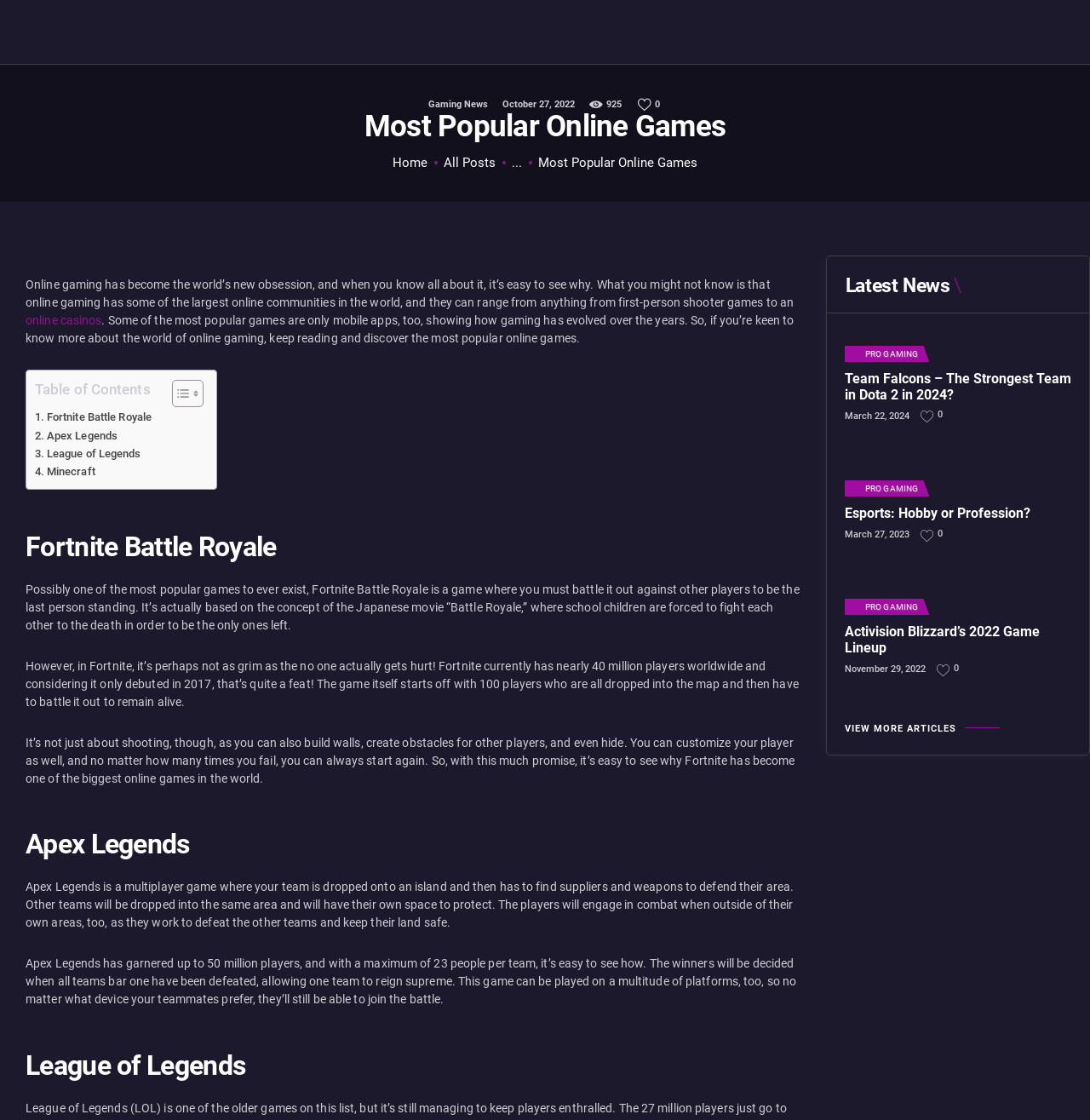Using the provided element description, identify the bounding box coordinates as (top-left x, top-left y, bottom-right x, bottom-right y). Ensure all values are between 0 and 1. Description: Activision Blizzard’s 2022 Game Lineup

[0.775, 0.557, 0.983, 0.586]